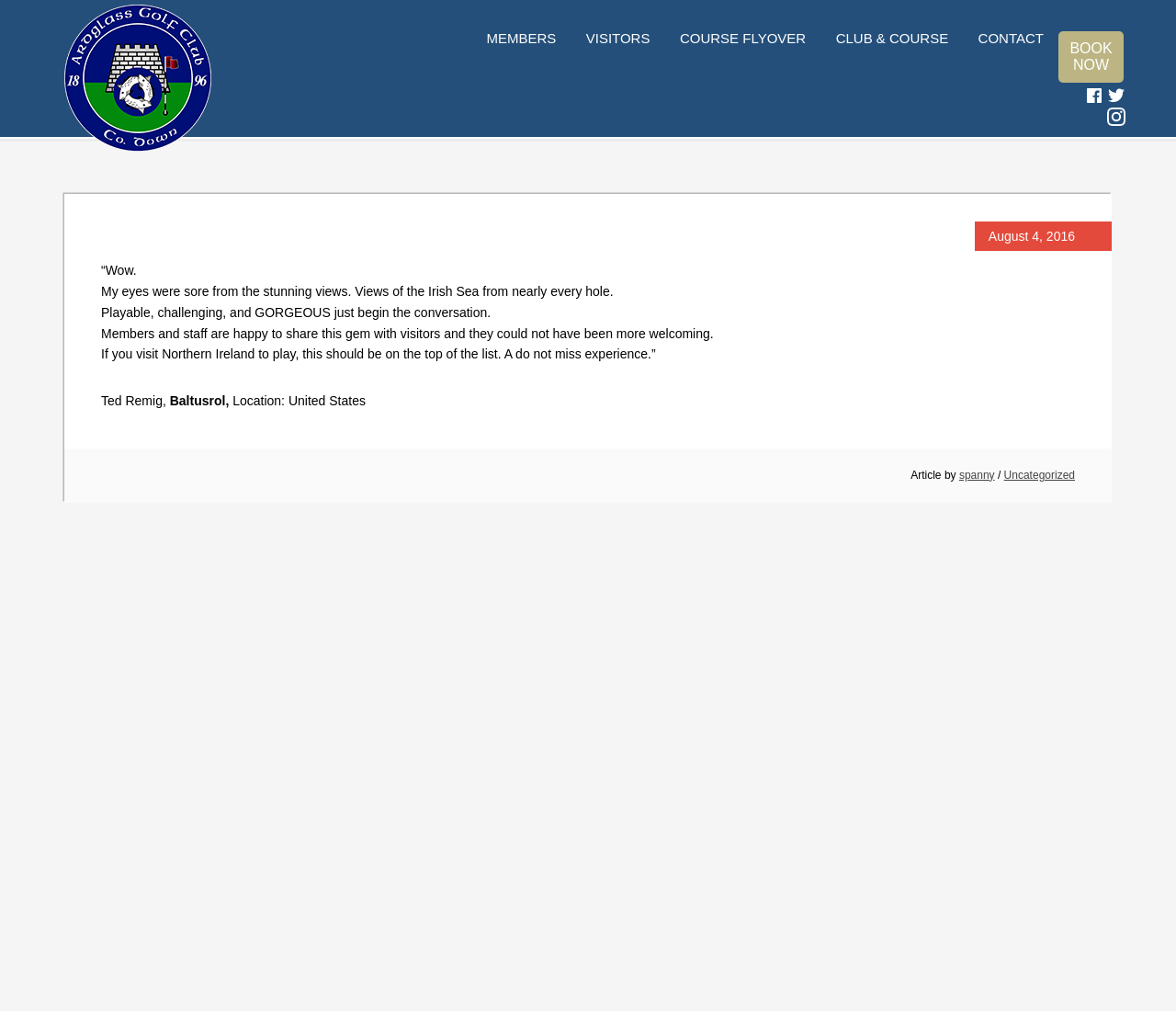Provide your answer in a single word or phrase: 
What is the name of the golf club?

Ardglass Golf Club